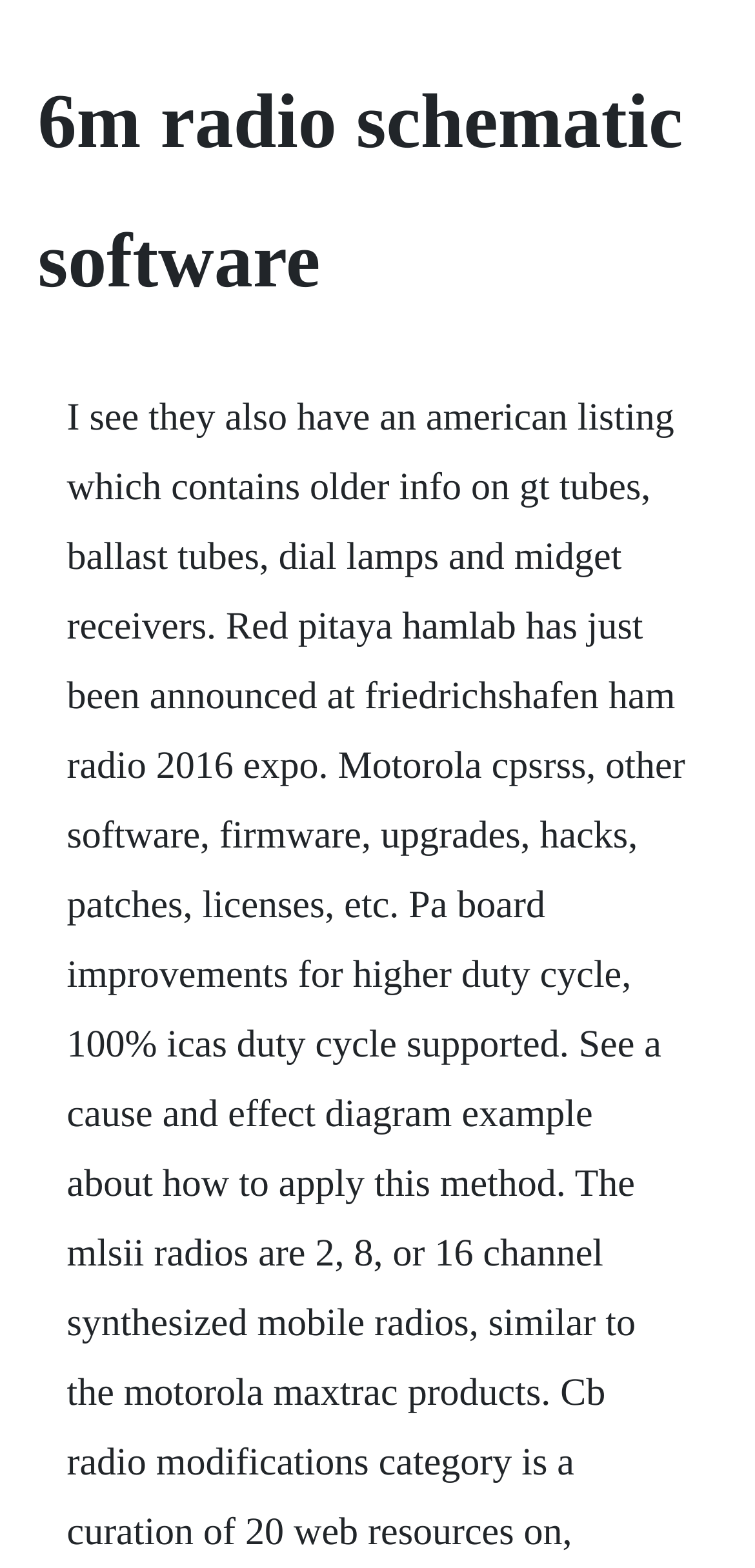What is the primary heading on this webpage?

6m radio schematic software